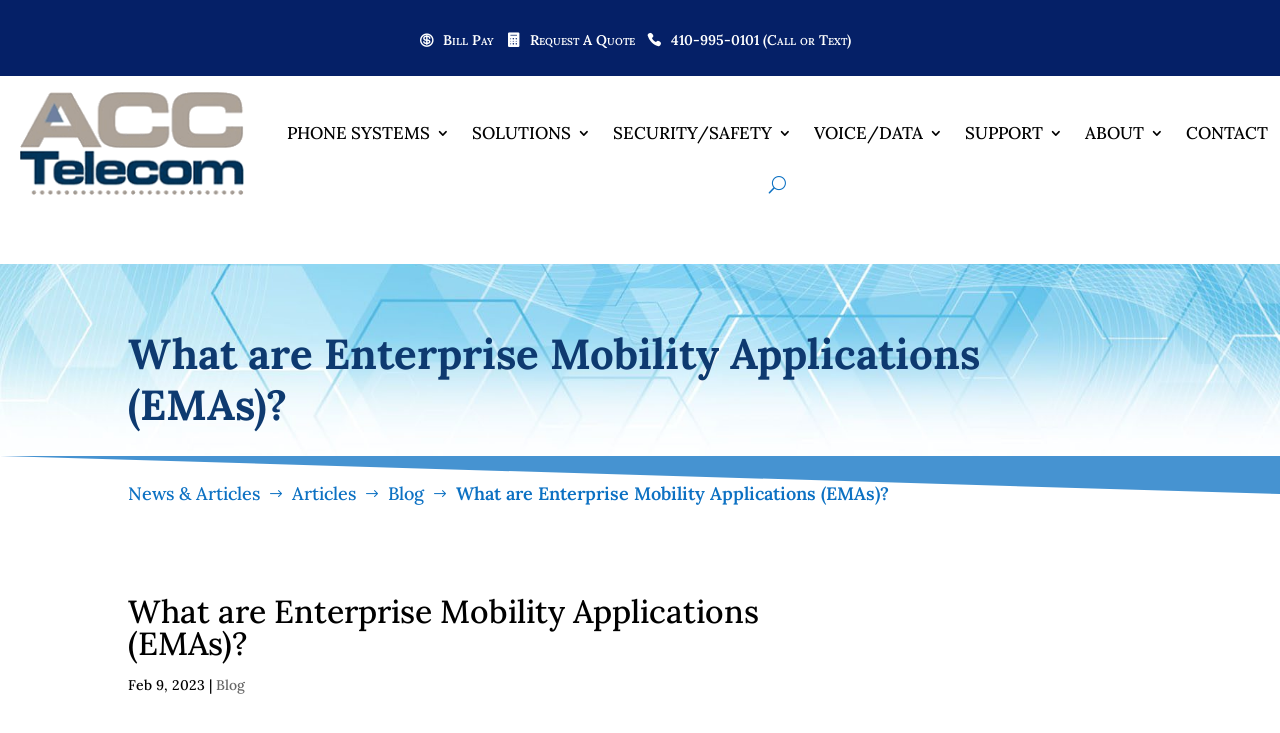What is the phone number to call or text?
Please provide a comprehensive answer to the question based on the webpage screenshot.

I found the phone number in the link ' 410-995-0101 (Call or Text)' which is located at the top of the webpage.